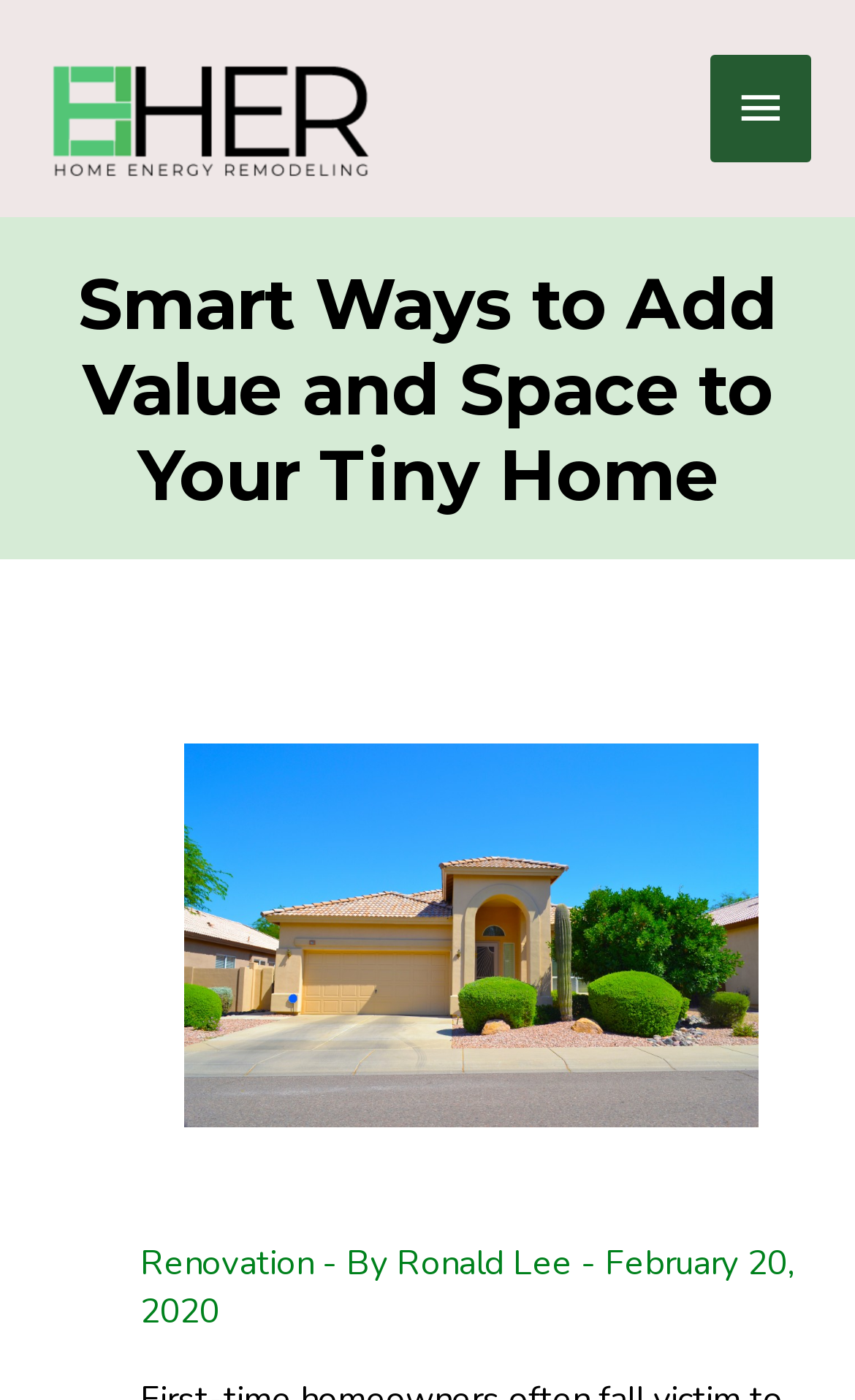Please give a short response to the question using one word or a phrase:
What is the date of the article?

February 20, 2020